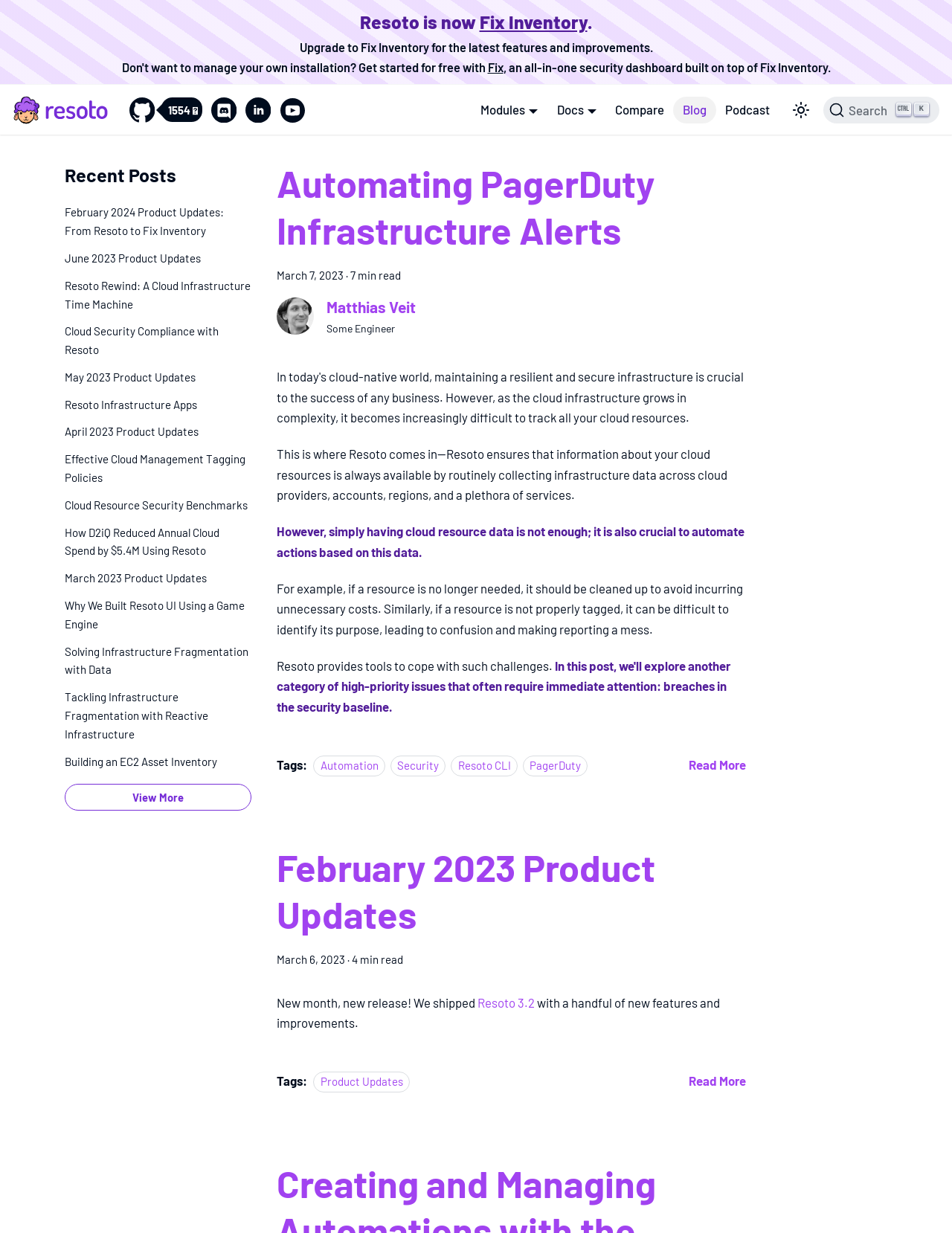Answer the question briefly using a single word or phrase: 
How many recent posts are listed?

15